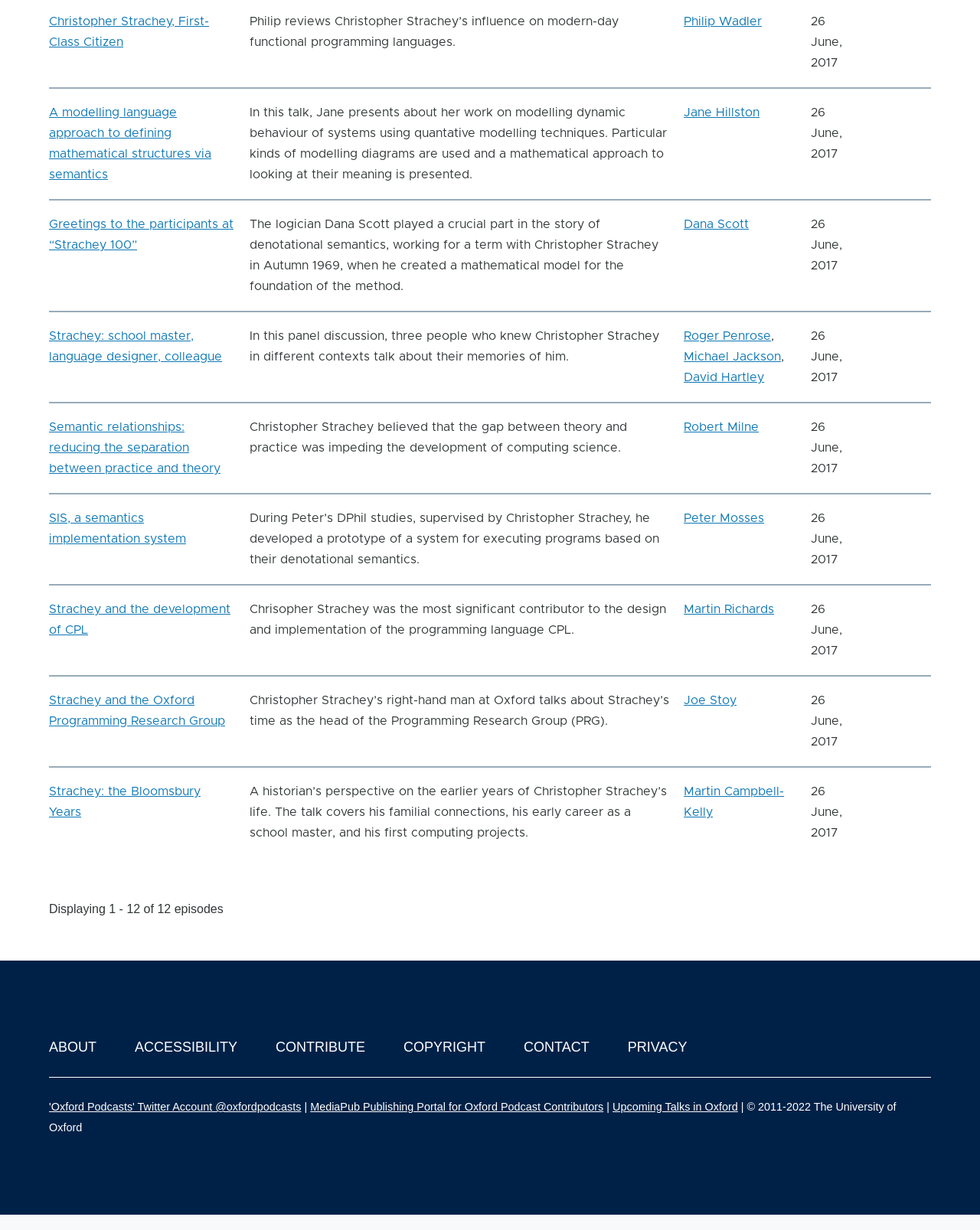Please provide the bounding box coordinates for the UI element as described: "'Oxford Podcasts' Twitter Account @oxfordpodcasts". The coordinates must be four floats between 0 and 1, represented as [left, top, right, bottom].

[0.05, 0.895, 0.307, 0.905]